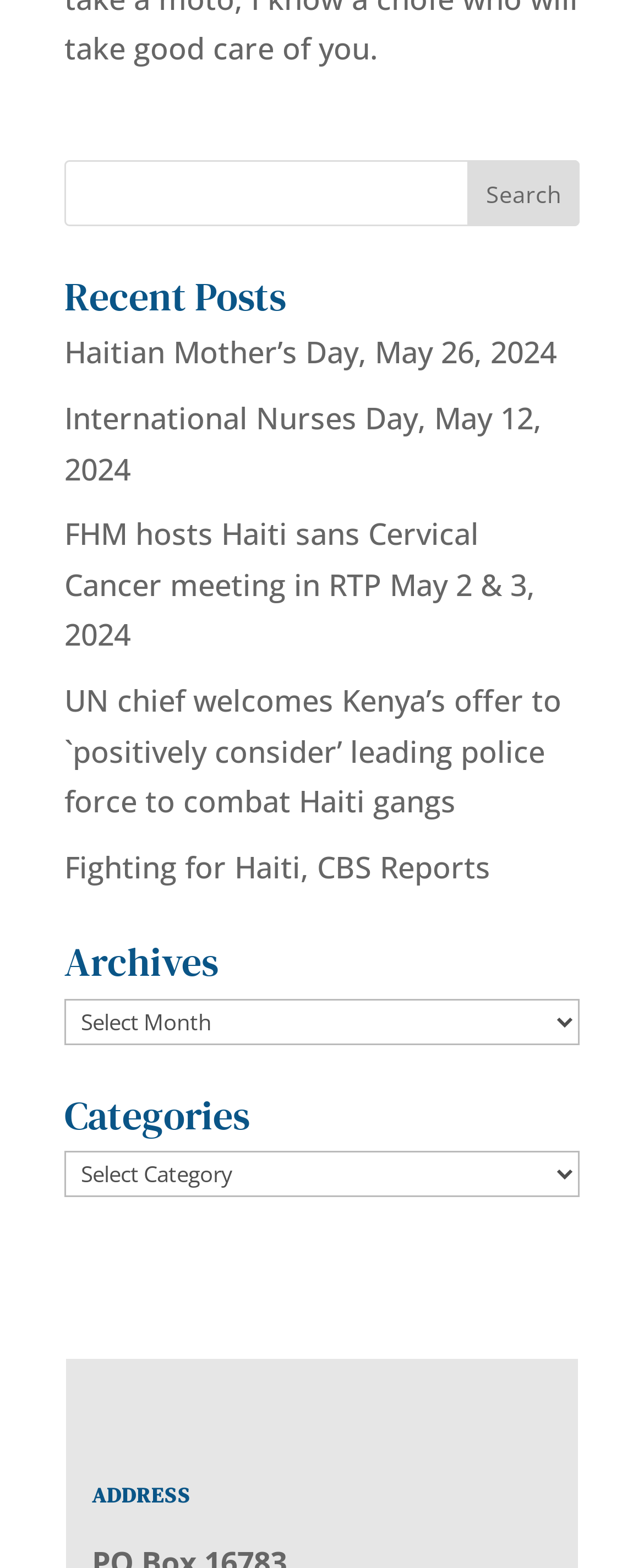What is the category of the archives?
Refer to the image and provide a one-word or short phrase answer.

Archives